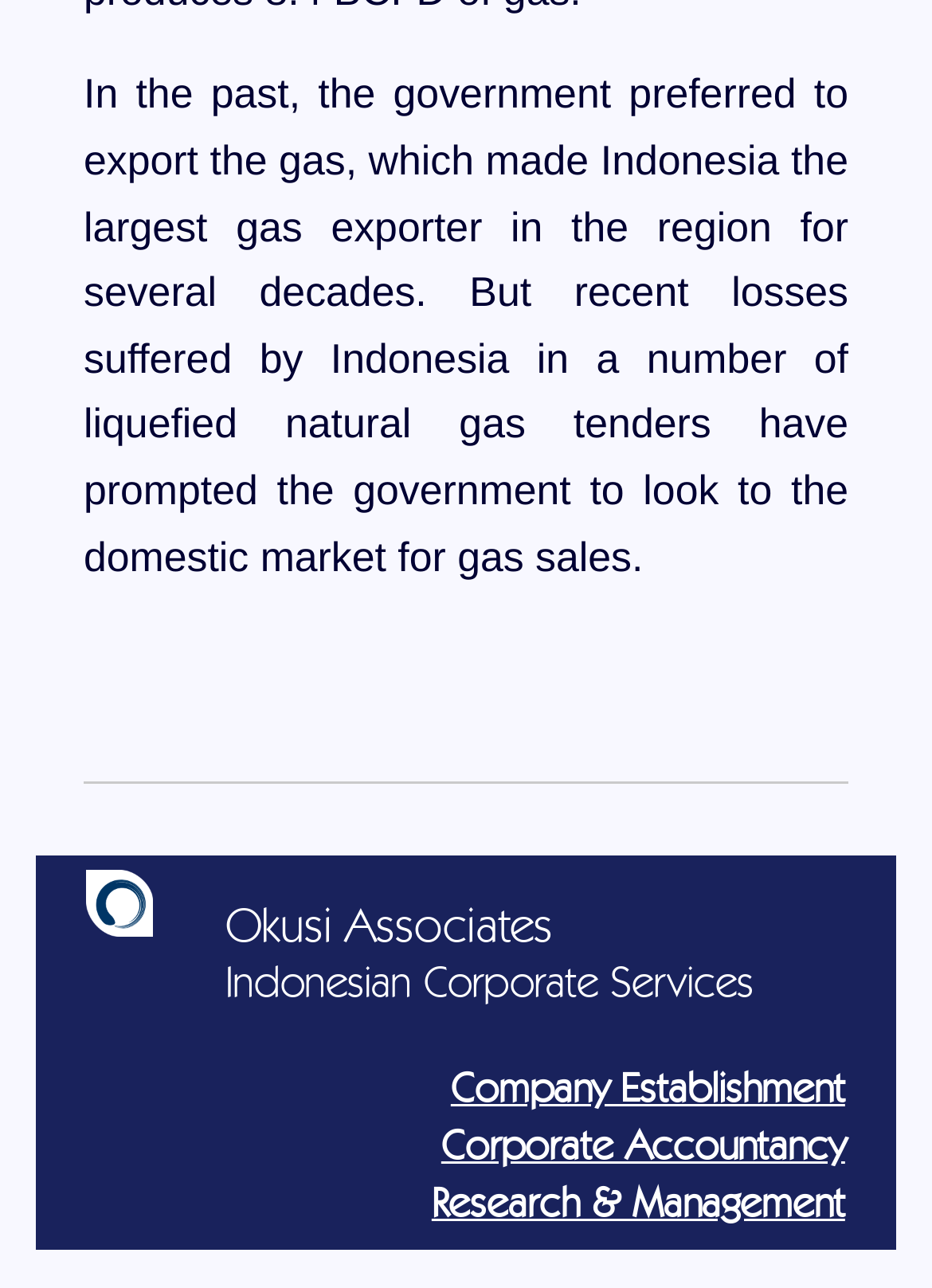How many links are available under the company name?
Based on the content of the image, thoroughly explain and answer the question.

There are four links available under the company name, which are 'Okusi Associates Indonesian Corporate Services', 'Company Establishment', 'Corporate Accountancy', and 'Research & Management'.